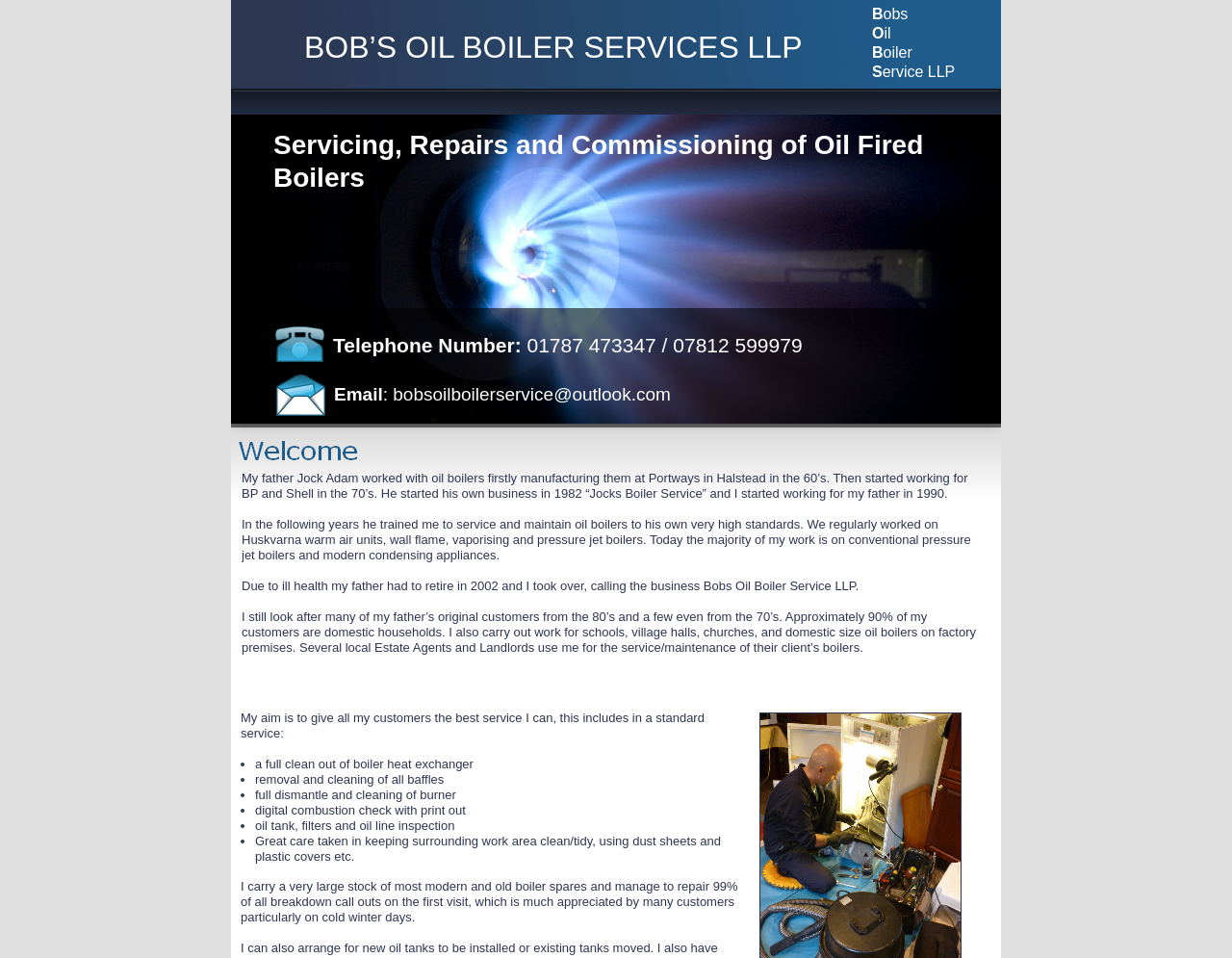Find the coordinates for the bounding box of the element with this description: "bobsoilboilerservice@outlook.com".

[0.319, 0.401, 0.544, 0.422]